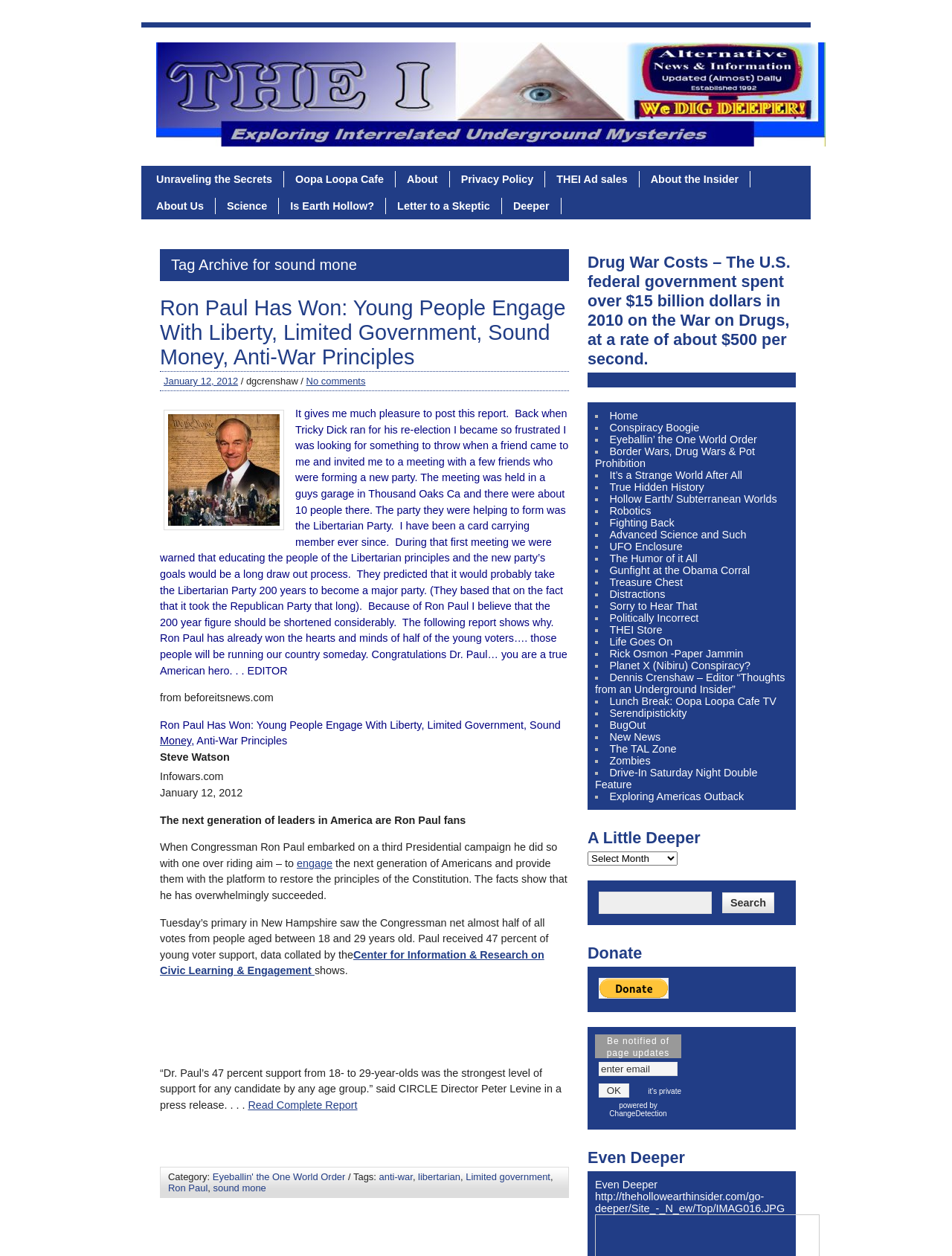What is the name of the website mentioned in the article?
Please ensure your answer is as detailed and informative as possible.

The article mentions Steve Watson from Infowars.com, indicating that the website is a source of information for the article.